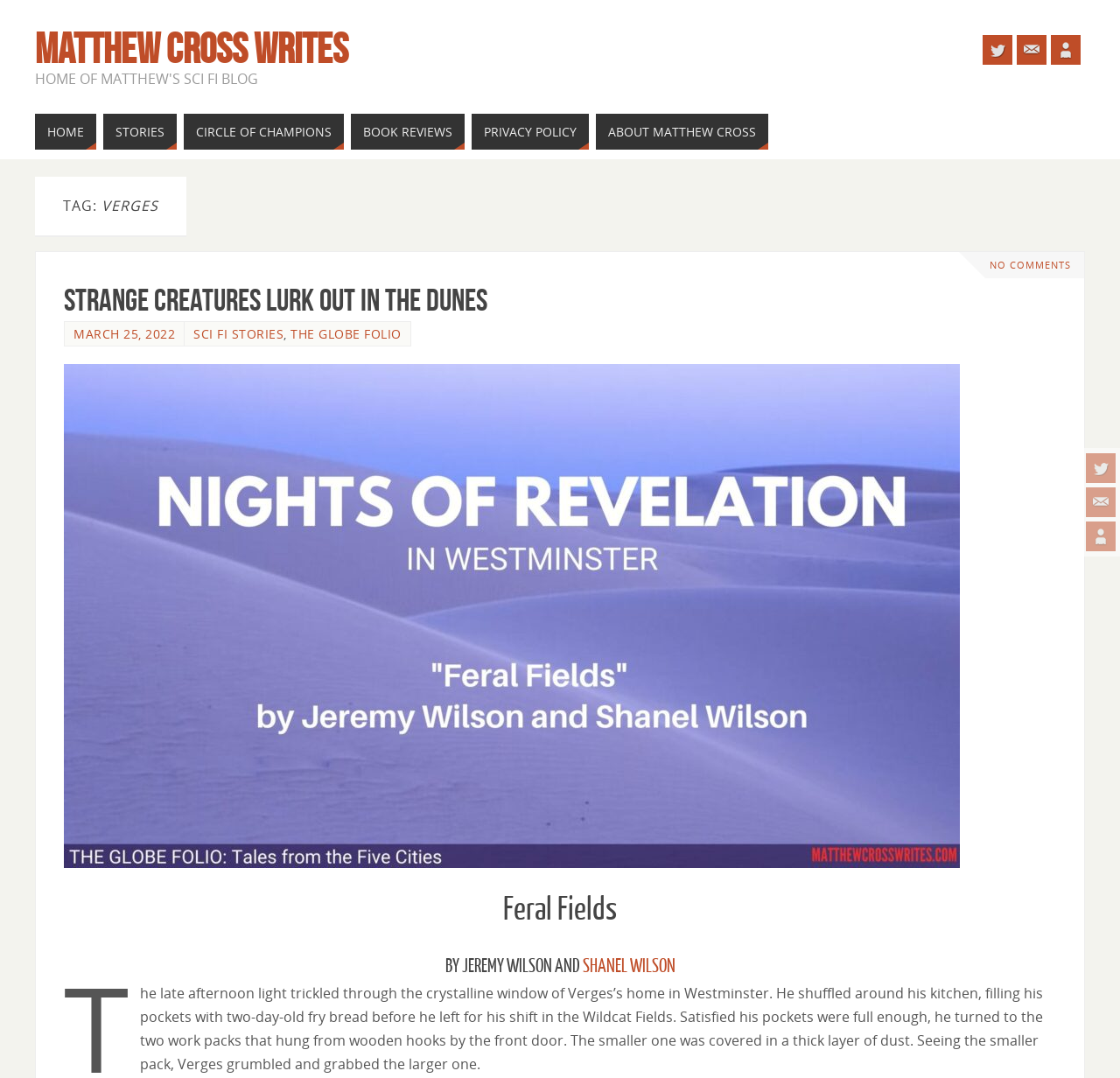Who is the co-author of 'Feral Fields'?
Look at the image and respond to the question as thoroughly as possible.

The co-author of 'Feral Fields' can be found in the heading 'BY JEREMY WILSON AND SHANEL WILSON' which is located below the heading 'Feral Fields'.